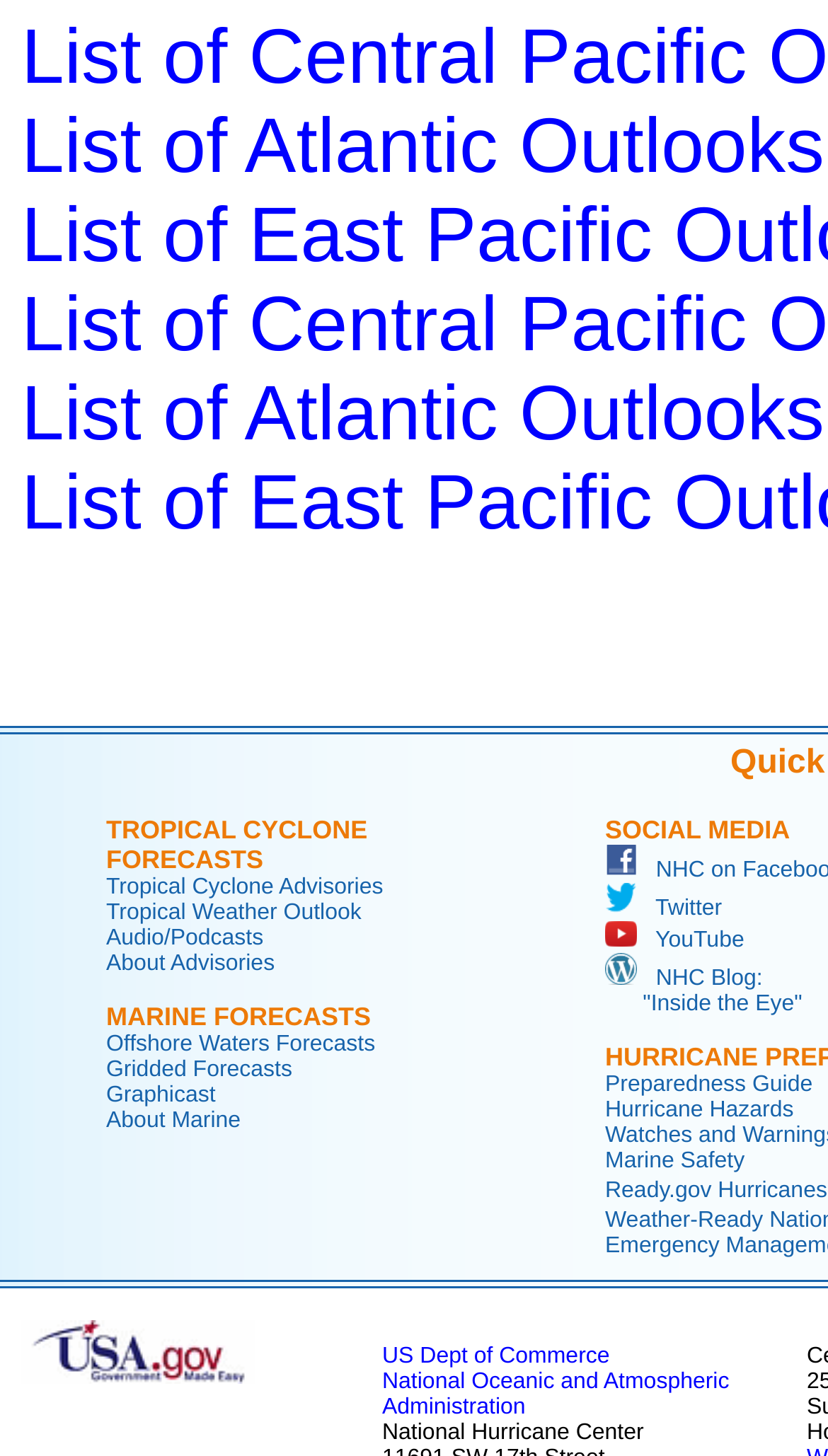Examine the image and give a thorough answer to the following question:
How many links are there at the bottom of the webpage?

I looked at the links at the bottom of the webpage and found that there are three links, which are usa.gov, US Dept of Commerce, and National Oceanic and Atmospheric Administration.